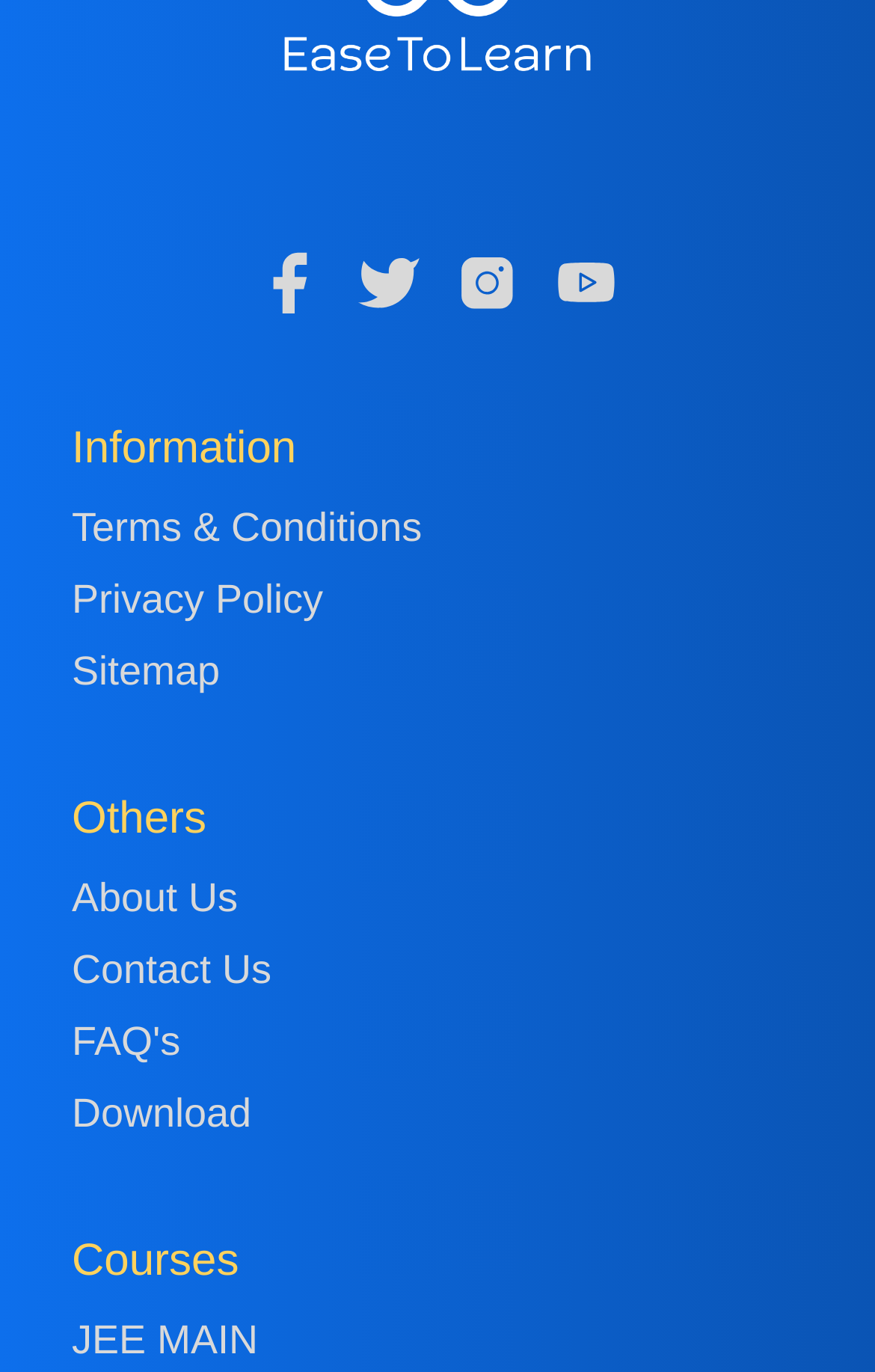Bounding box coordinates should be in the format (top-left x, top-left y, bottom-right x, bottom-right y) and all values should be floating point numbers between 0 and 1. Determine the bounding box coordinate for the UI element described as: alt="facebook meta logo ETL"

[0.274, 0.192, 0.387, 0.22]